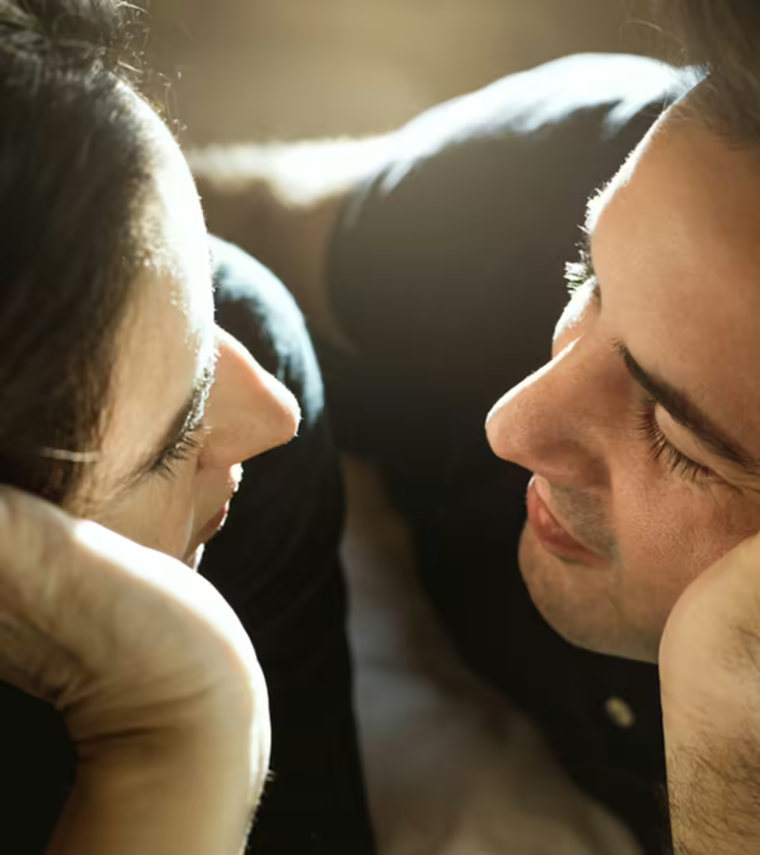Explain what the image portrays in a detailed manner.

The image captures an intimate moment between a couple, exchanging soft gazes that reflect warmth and affection. Both individuals are lying close together, with their faces illuminated by gentle, diffused light, suggesting a serene atmosphere. The deep connection between them is palpable, highlighting themes of love and partnership, in line with the article titled "25 Clear Signs To Know If She Is The One For You." This article aims to guide readers in understanding the deeper aspects of romantic connections, echoing the tender emotions depicted in the image.